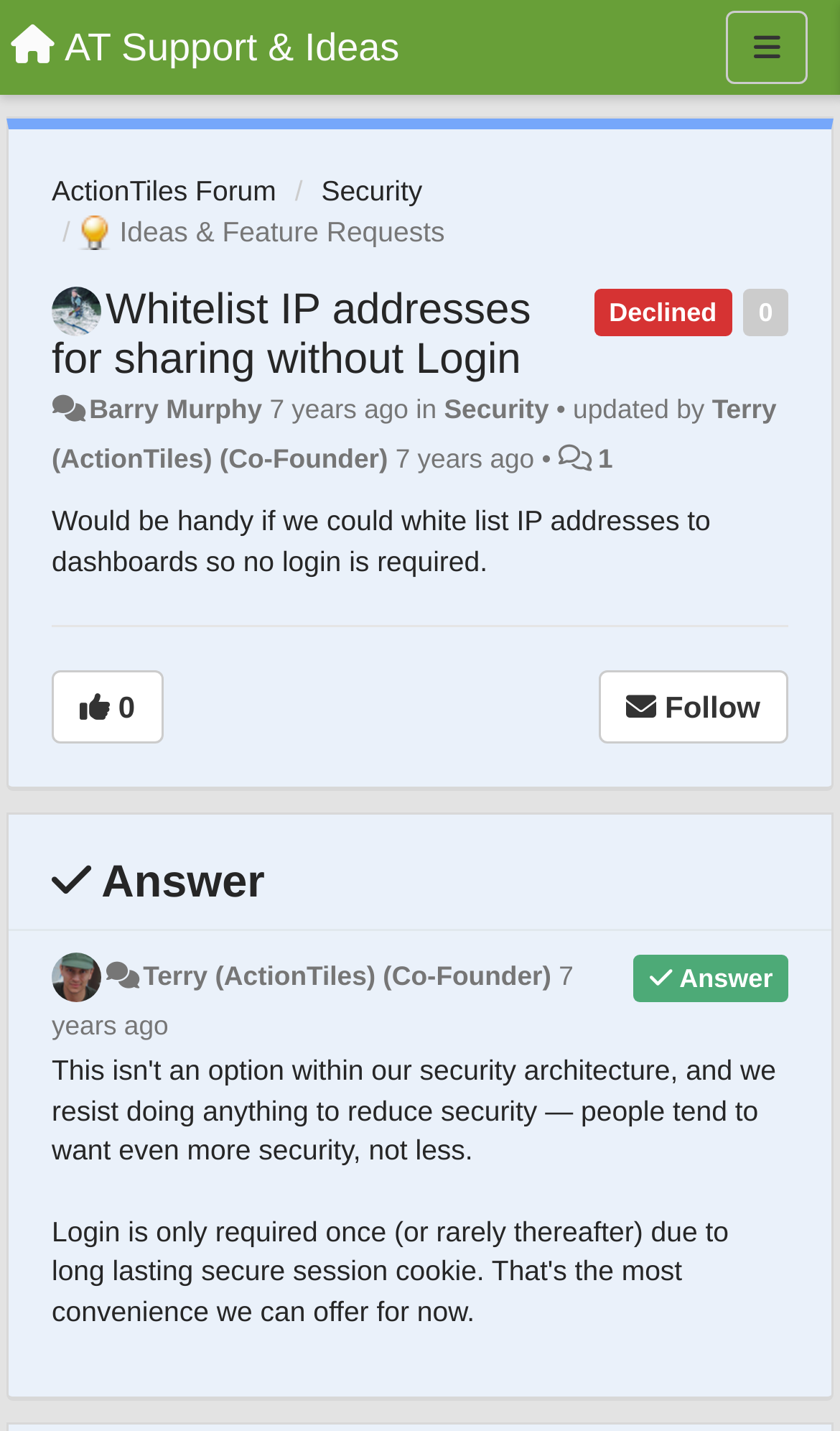Find the bounding box coordinates for the UI element whose description is: "ActionTiles Forum". The coordinates should be four float numbers between 0 and 1, in the format [left, top, right, bottom].

[0.062, 0.122, 0.329, 0.145]